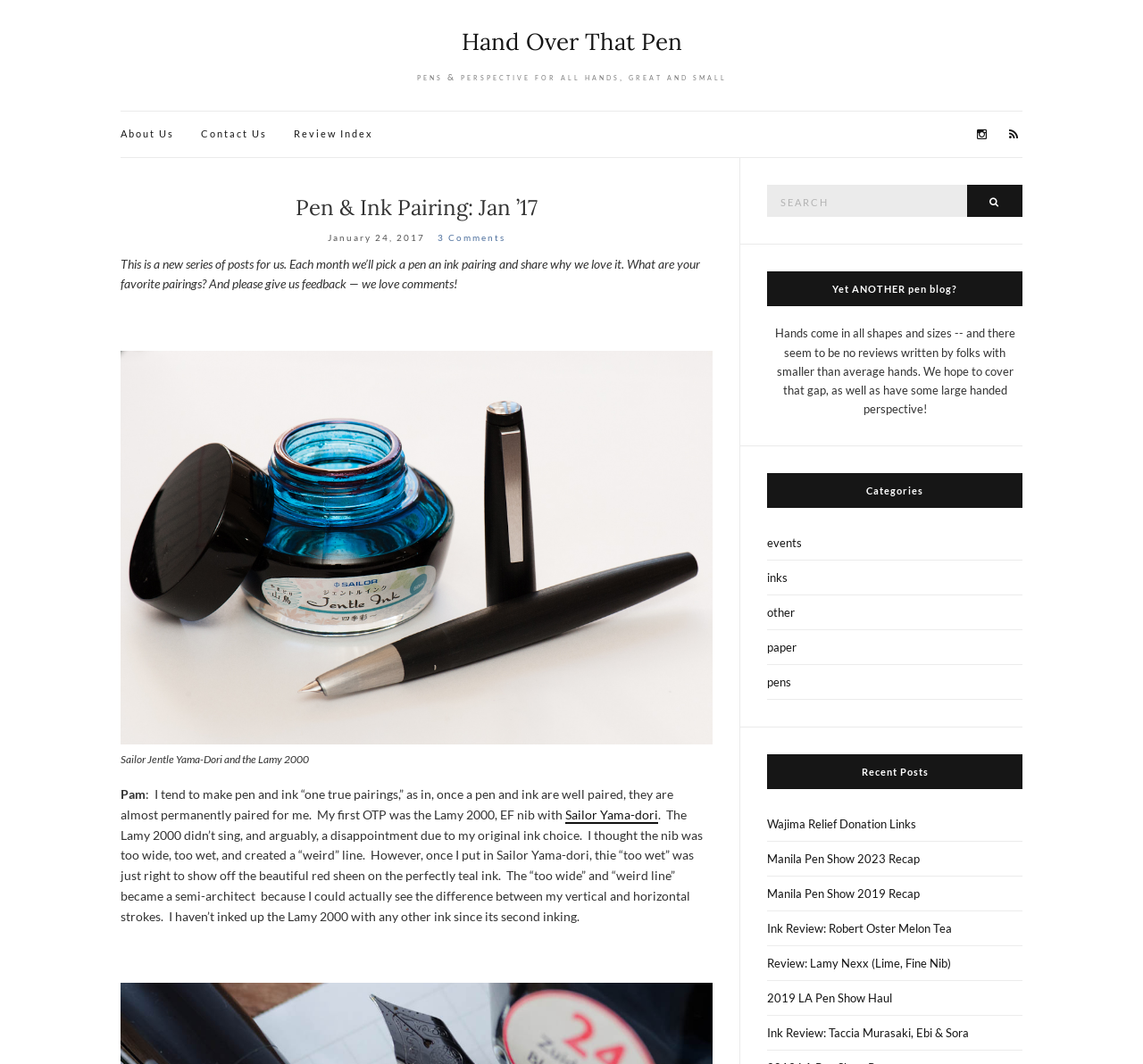Using floating point numbers between 0 and 1, provide the bounding box coordinates in the format (top-left x, top-left y, bottom-right x, bottom-right y). Locate the UI element described here: 3 Comments

[0.383, 0.218, 0.442, 0.229]